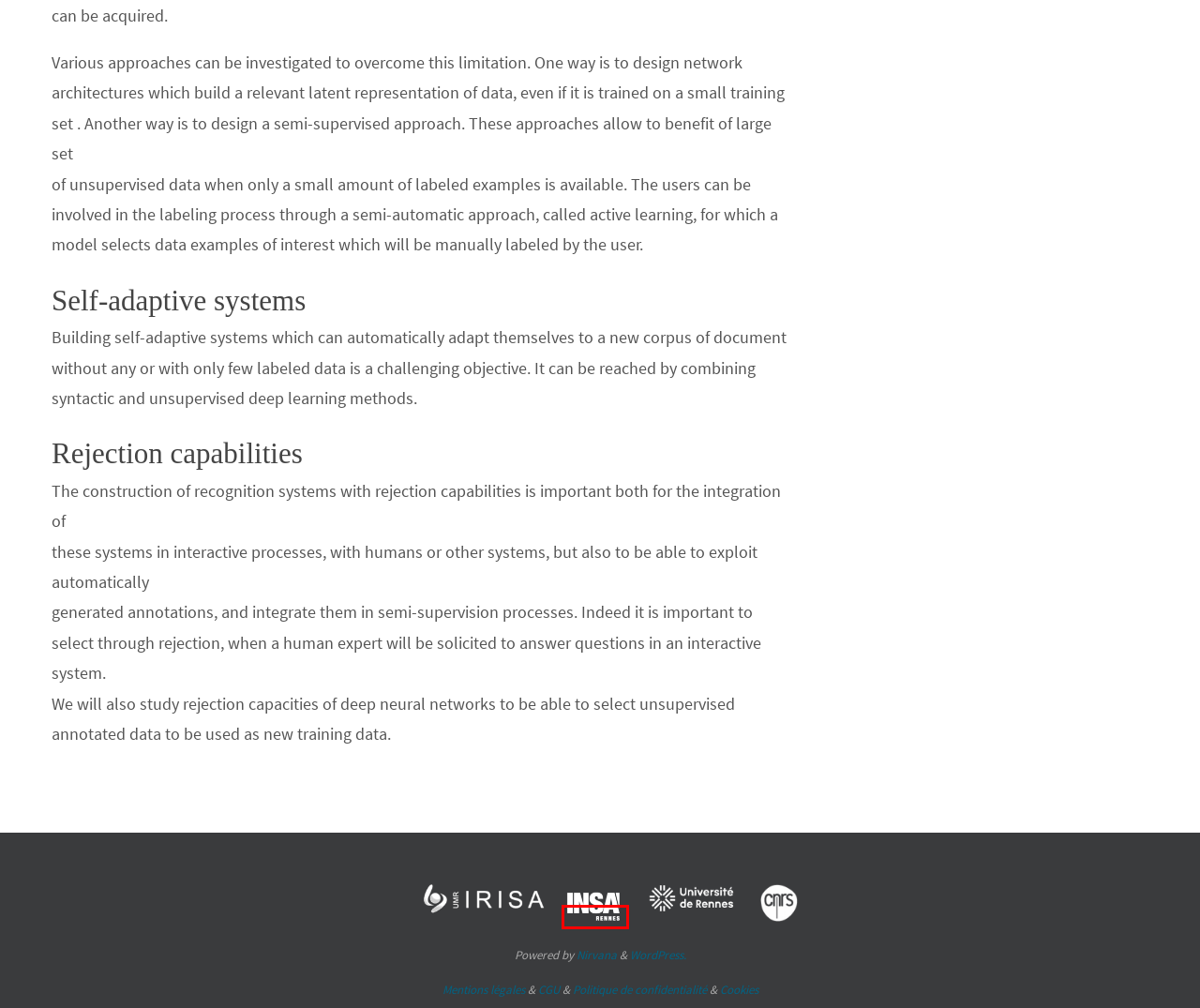You have a screenshot of a webpage with a red rectangle bounding box around a UI element. Choose the best description that matches the new page after clicking the element within the bounding box. The candidate descriptions are:
A. Centre national de la recherche scientifique (CNRS)
B. Free and Premium WordPress Themes • Cryout Creations
C. Mentions Légales
D. Politique de confidentialité – Mentions Légales
E. Blog Tool, Publishing Platform, and CMS – WordPress.org
F. INSA Rennes | Ecole Ingénieurs
G. Accueil | le site web de l'IRISA
H. Université de Rennes | Accueil

F